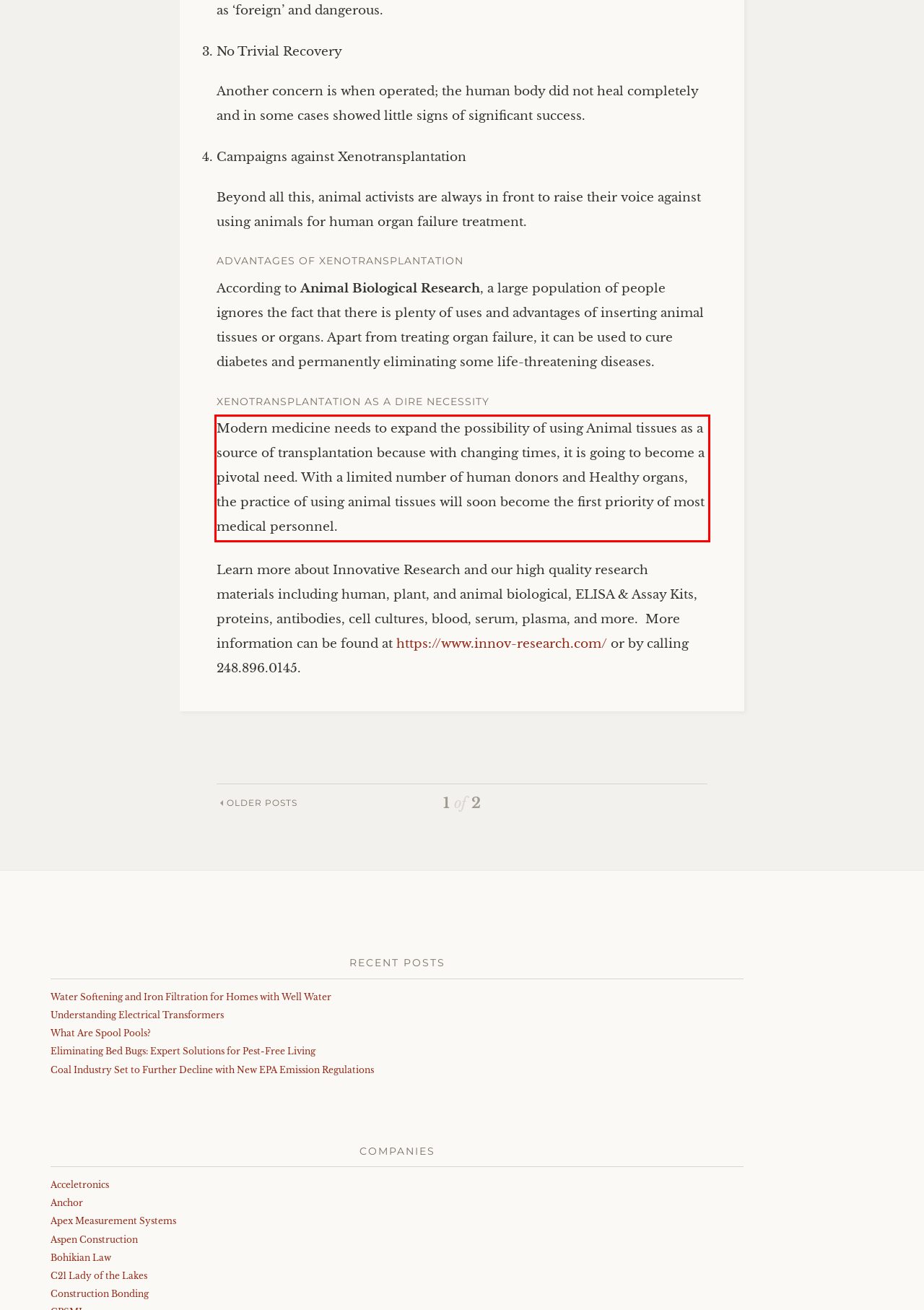Inspect the webpage screenshot that has a red bounding box and use OCR technology to read and display the text inside the red bounding box.

Modern medicine needs to expand the possibility of using Animal tissues as a source of transplantation because with changing times, it is going to become a pivotal need. With a limited number of human donors and Healthy organs, the practice of using animal tissues will soon become the first priority of most medical personnel.